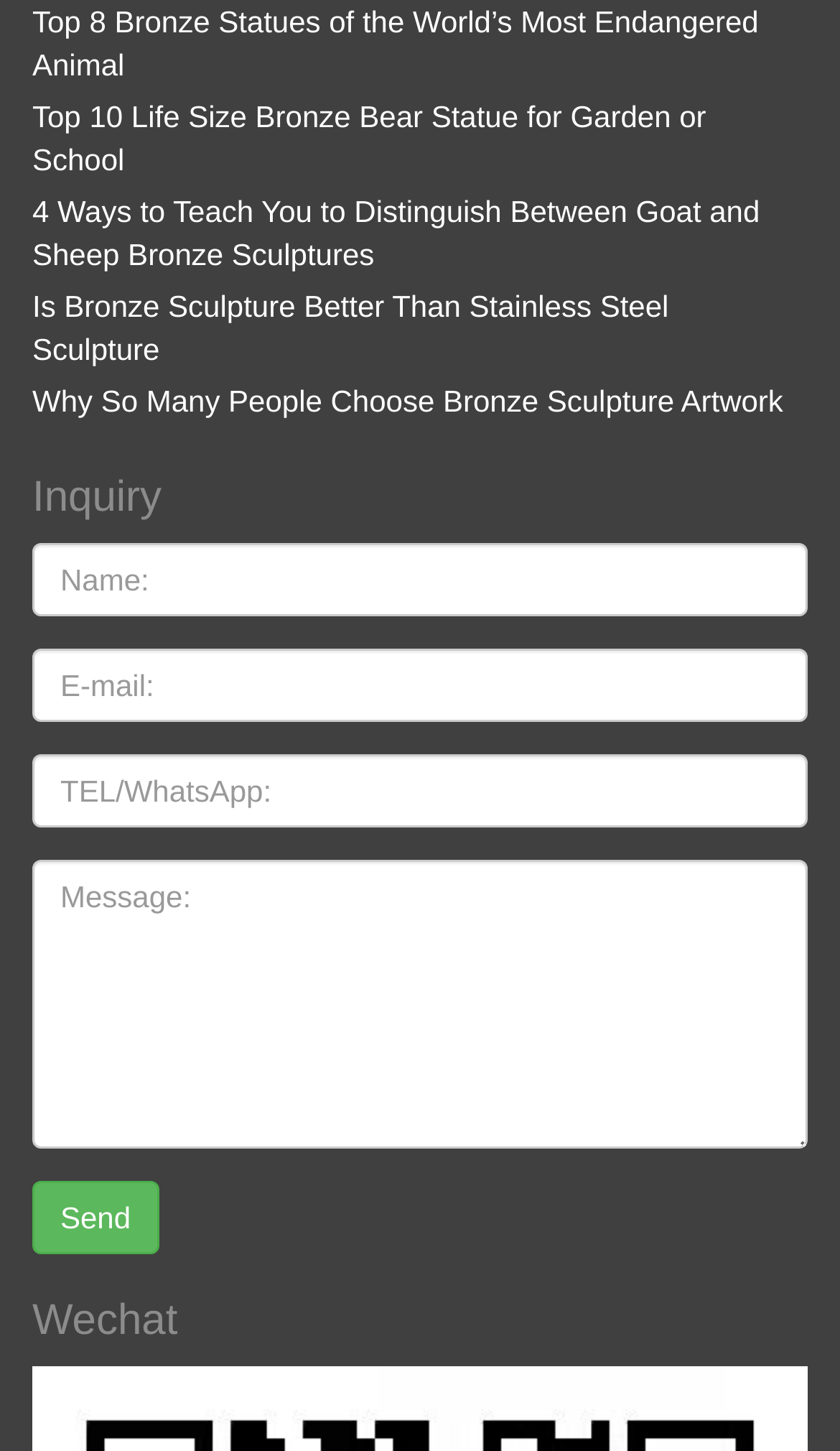What is the purpose of the 'Inquiry' section?
Please answer the question as detailed as possible based on the image.

The 'Inquiry' section contains several text boxes for inputting name, email, phone number, and message, and a 'Send' button, which suggests that the purpose of this section is to allow users to send a message or inquiry to the website owner or administrator.